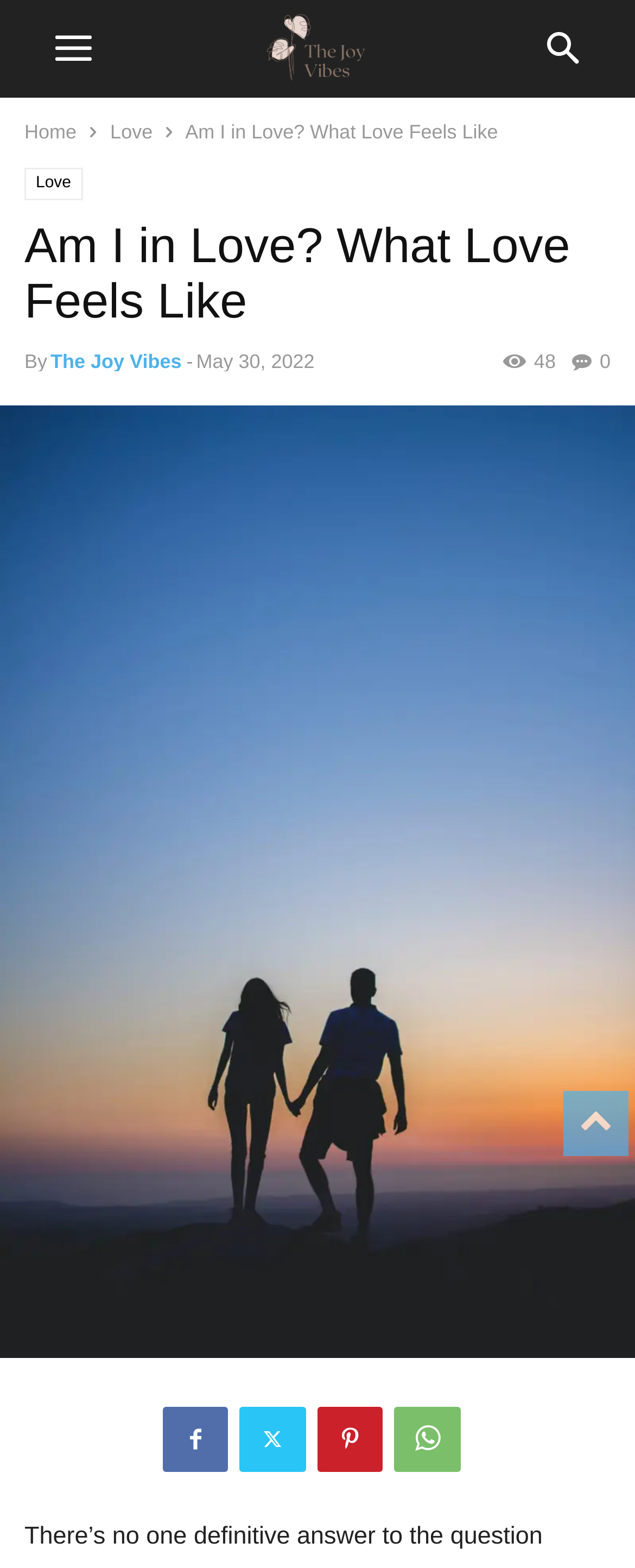Highlight the bounding box coordinates of the element that should be clicked to carry out the following instruction: "check the number of likes". The coordinates must be given as four float numbers ranging from 0 to 1, i.e., [left, top, right, bottom].

[0.841, 0.223, 0.875, 0.238]